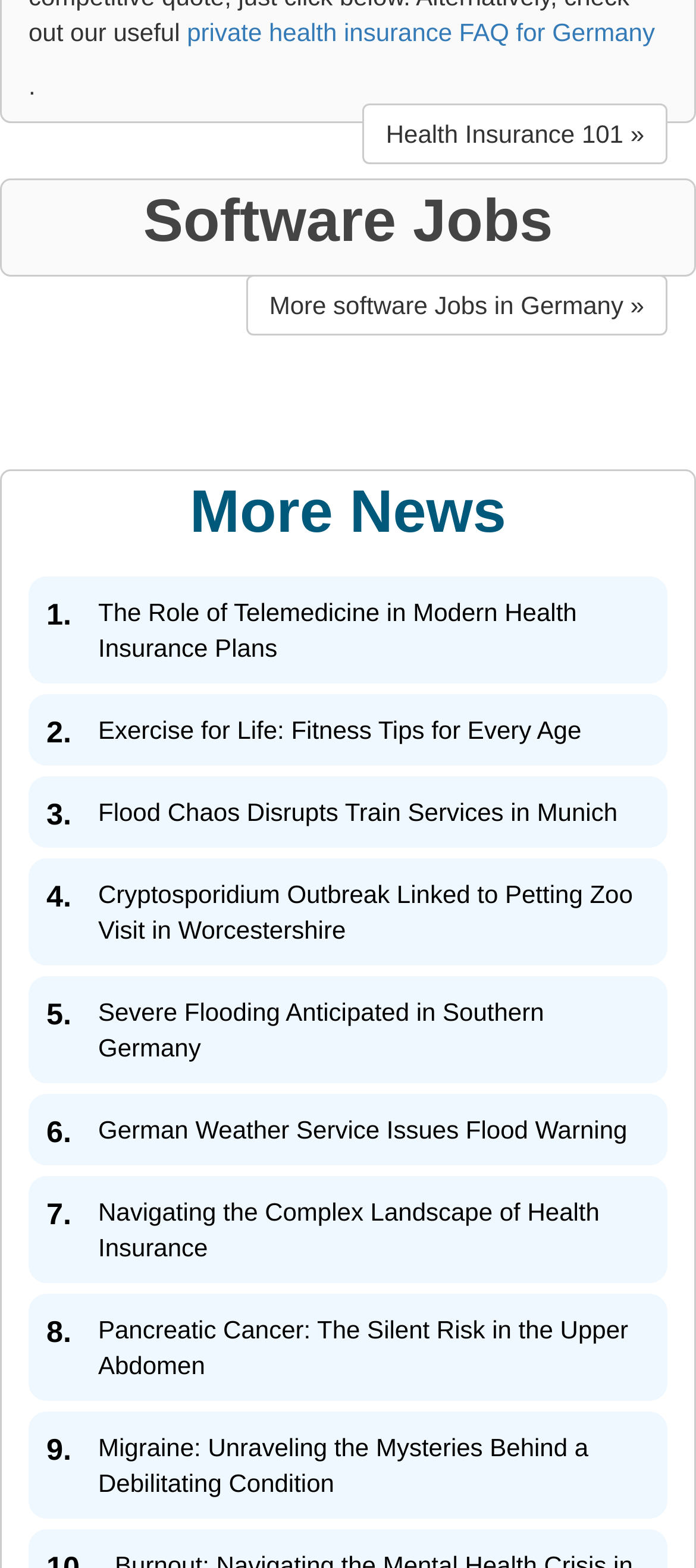Please examine the image and provide a detailed answer to the question: What is the topic of the article with the most links?

The article 'Pancreatic Cancer: The Silent Risk in the Upper Abdomen' has three links, which is more than any other article on the webpage, so it is the topic of the article with the most links.